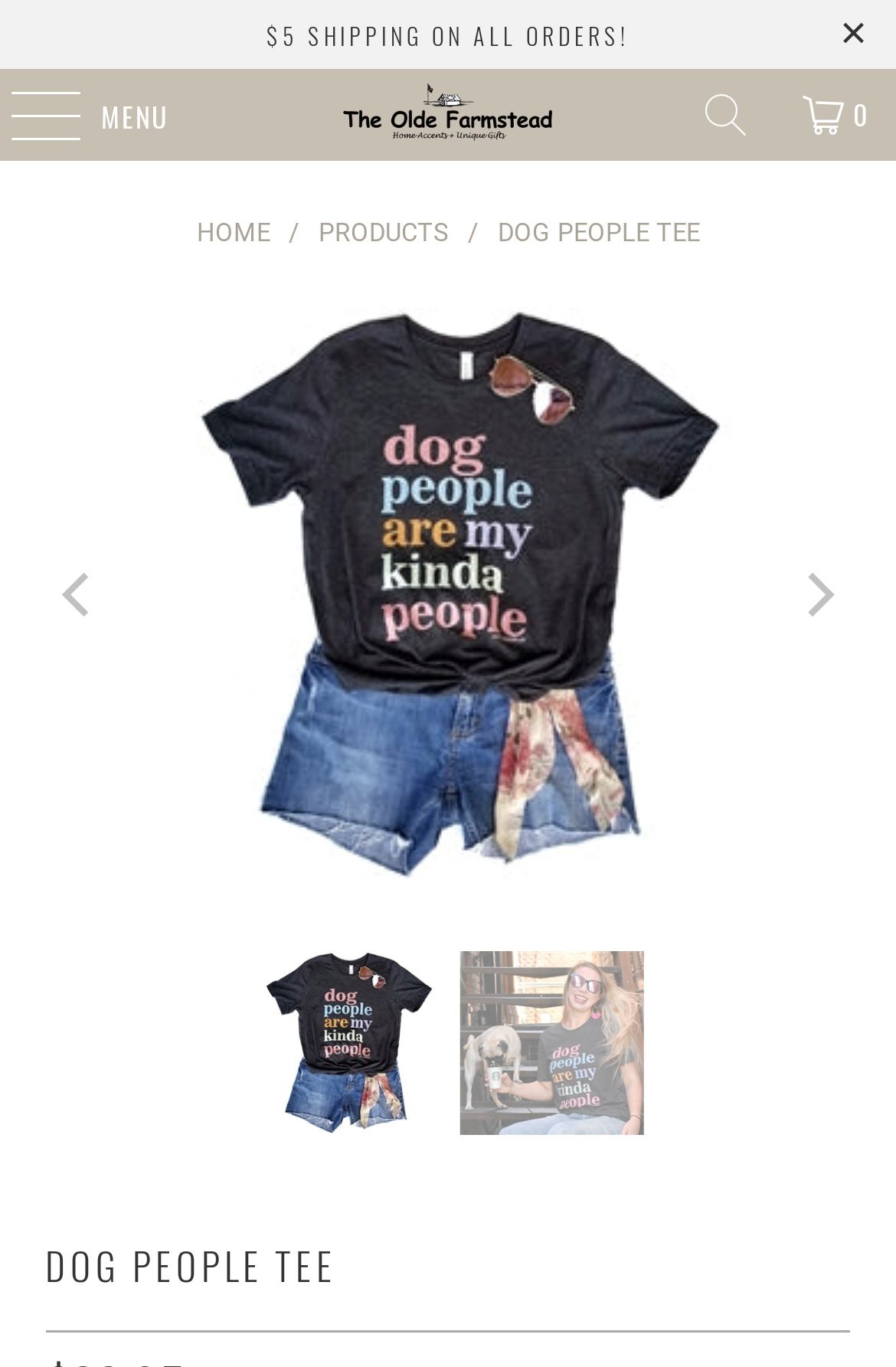What type of product is being showcased?
Provide a detailed and well-explained answer to the question.

The webpage has a heading element that says 'DOG PEOPLE TEE' and a link element with the same text, which suggests that the product being showcased is a type of tee.